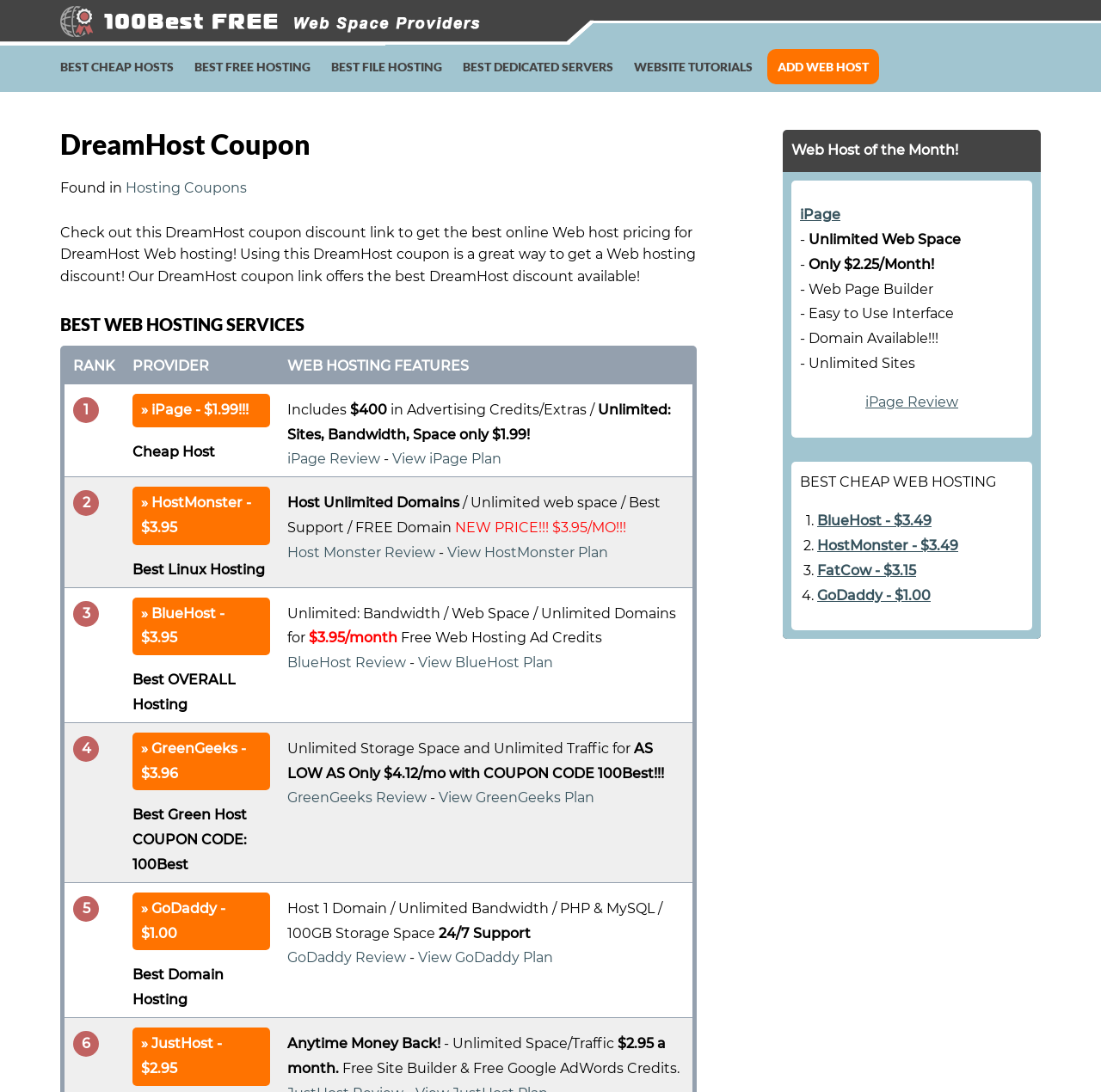Reply to the question with a single word or phrase:
How many web hosting services are listed?

5